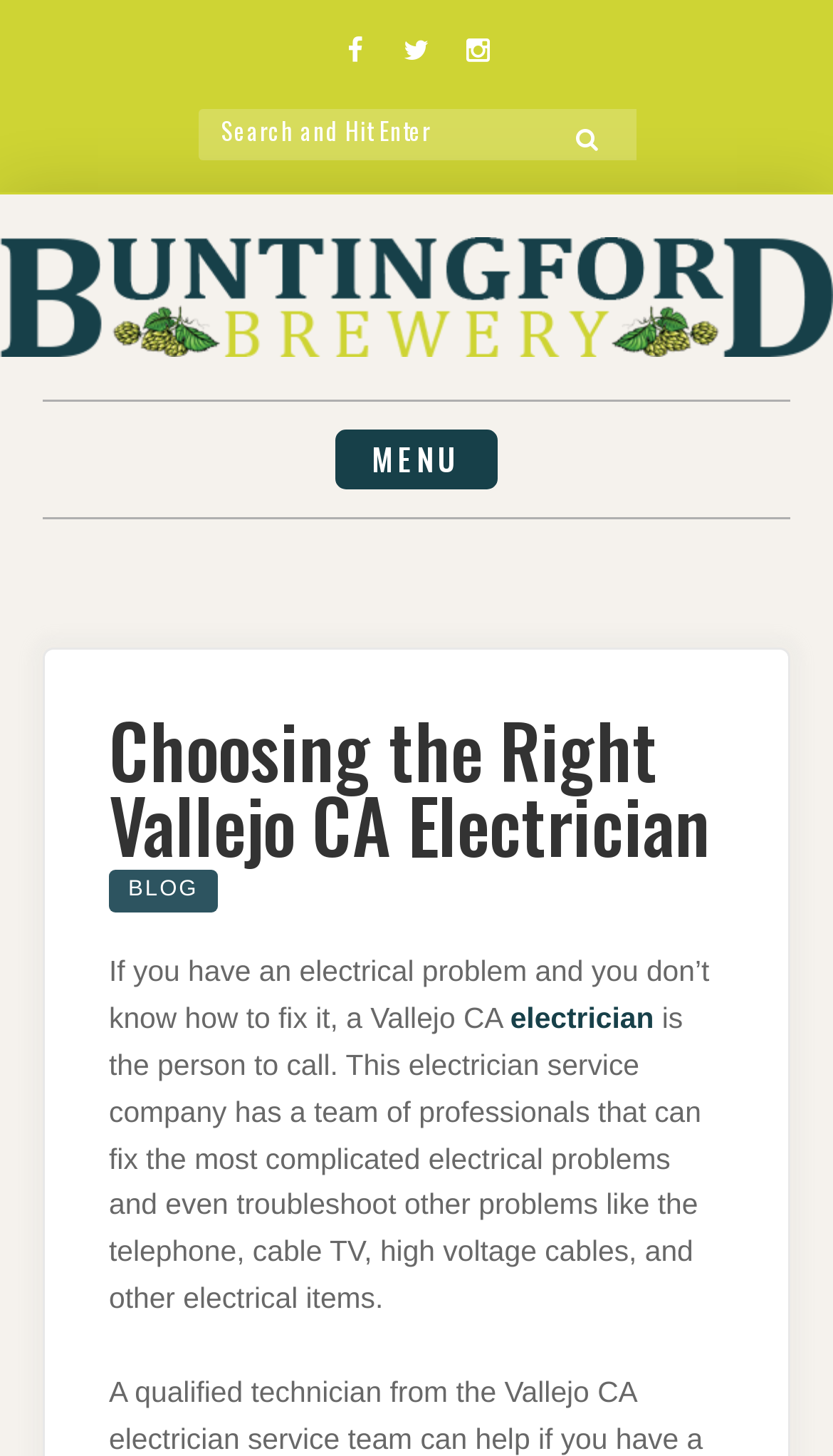Find the bounding box coordinates of the clickable area required to complete the following action: "Click MENU button".

[0.403, 0.295, 0.597, 0.337]